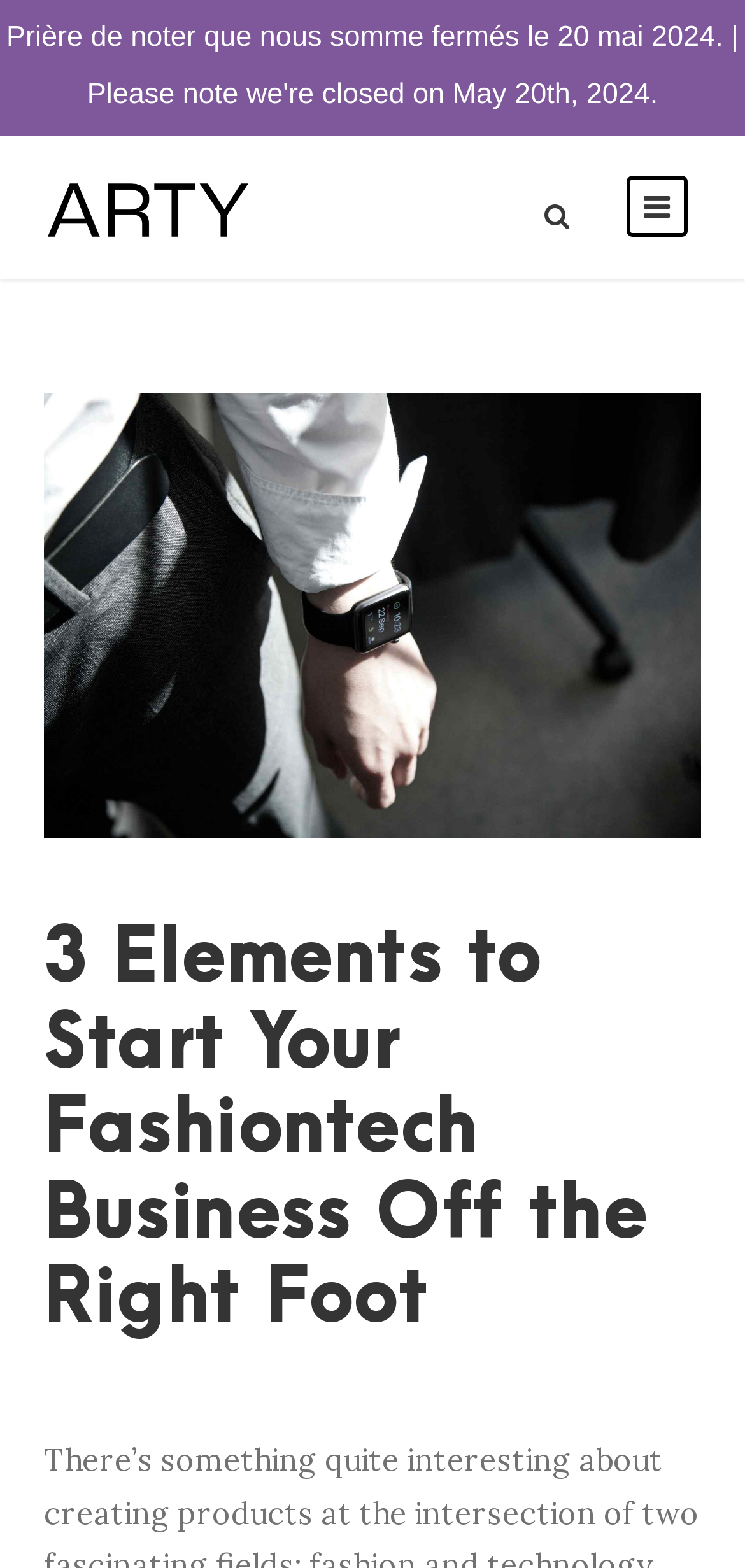Given the description of the UI element: "title="Black"", predict the bounding box coordinates in the form of [left, top, right, bottom], with each value being a float between 0 and 1.

[0.064, 0.119, 0.333, 0.144]